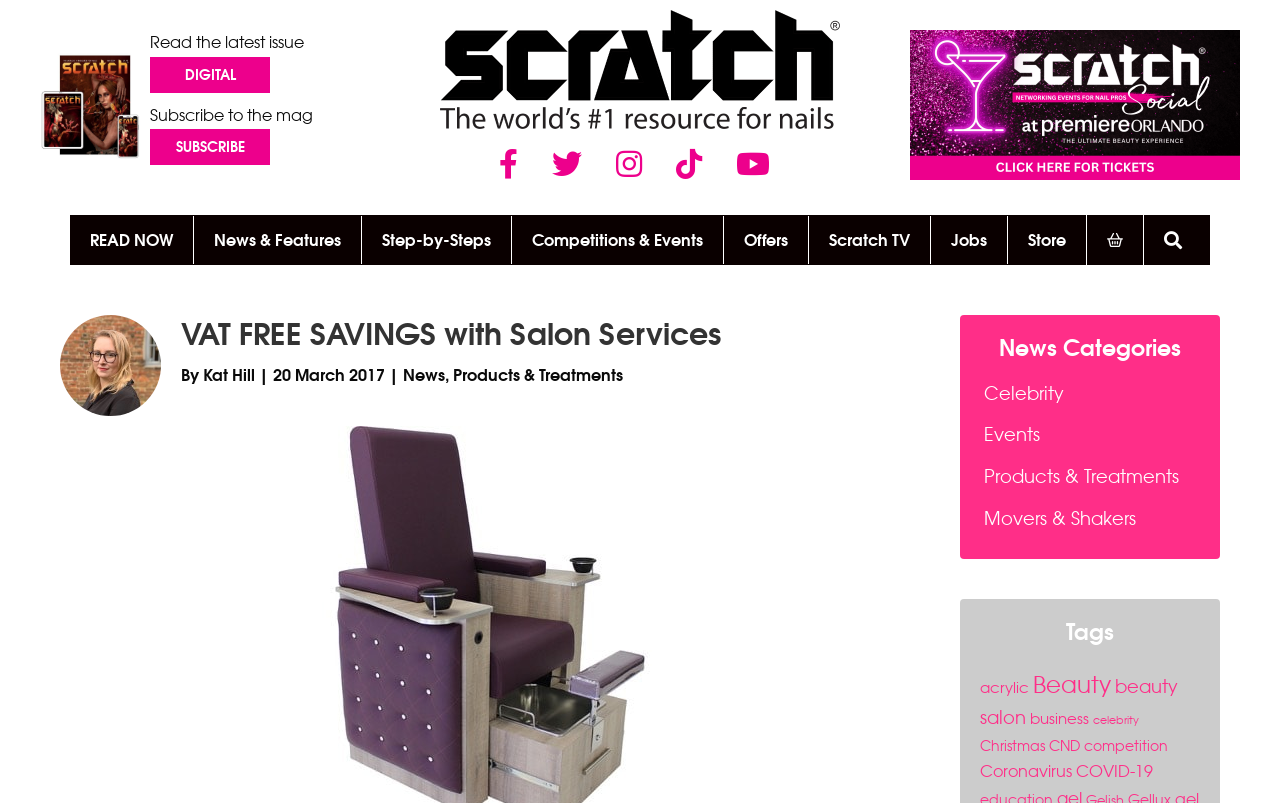Could you determine the bounding box coordinates of the clickable element to complete the instruction: "Search for something"? Provide the coordinates as four float numbers between 0 and 1, i.e., [left, top, right, bottom].

[0.894, 0.269, 0.945, 0.328]